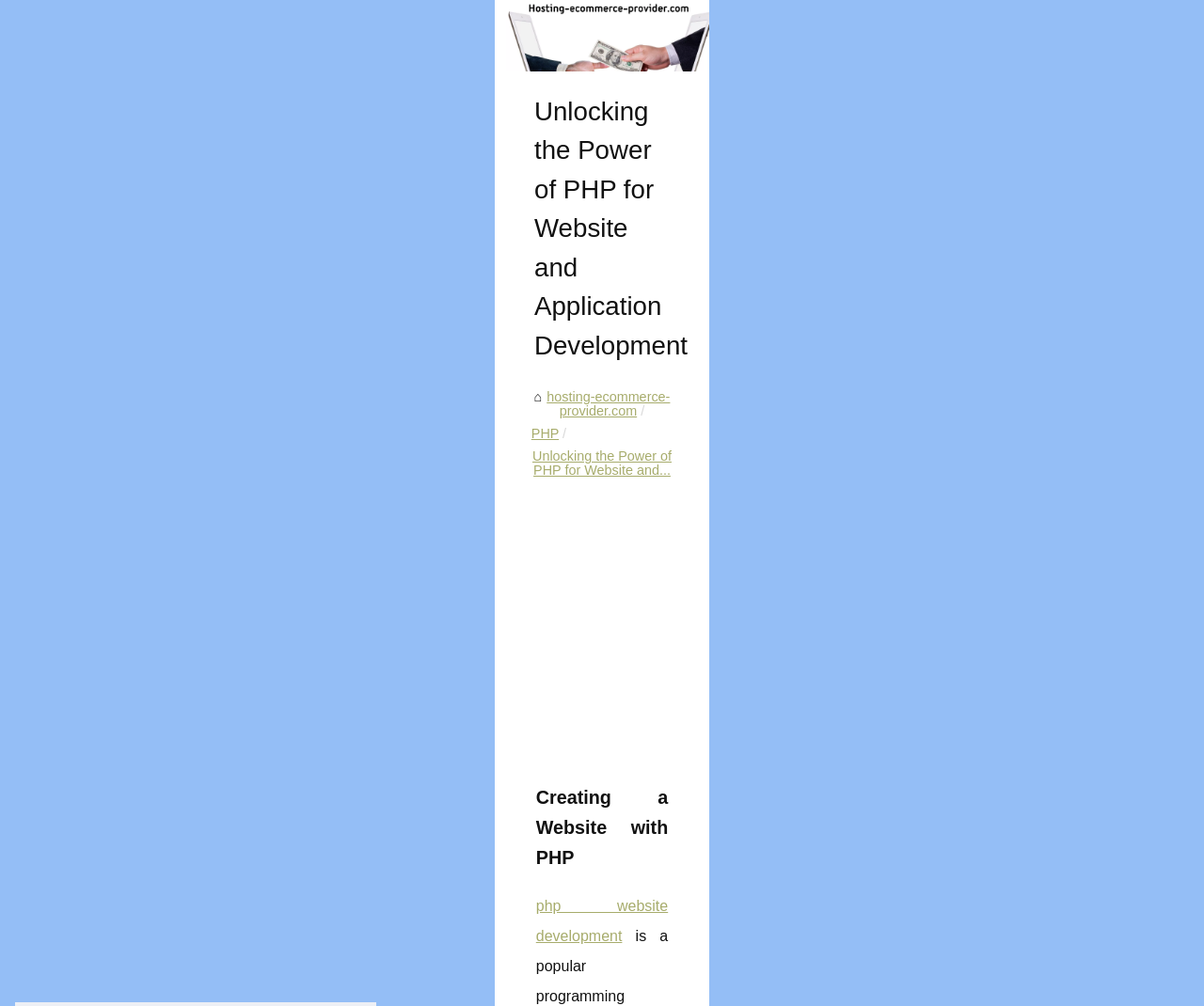Locate the bounding box of the UI element with the following description: "parent_node: Request Access Log in".

None